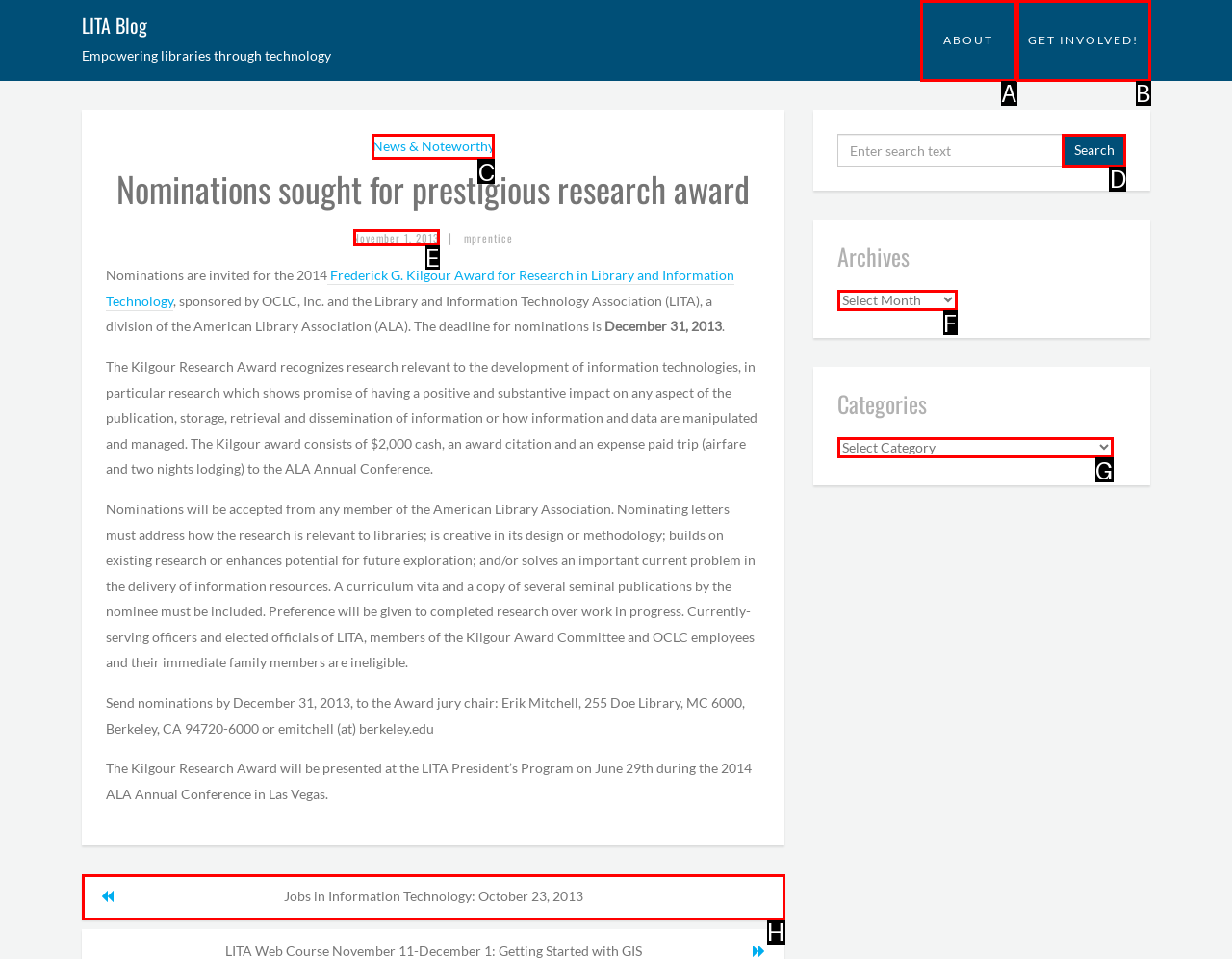Point out the specific HTML element to click to complete this task: Search for something Reply with the letter of the chosen option.

D